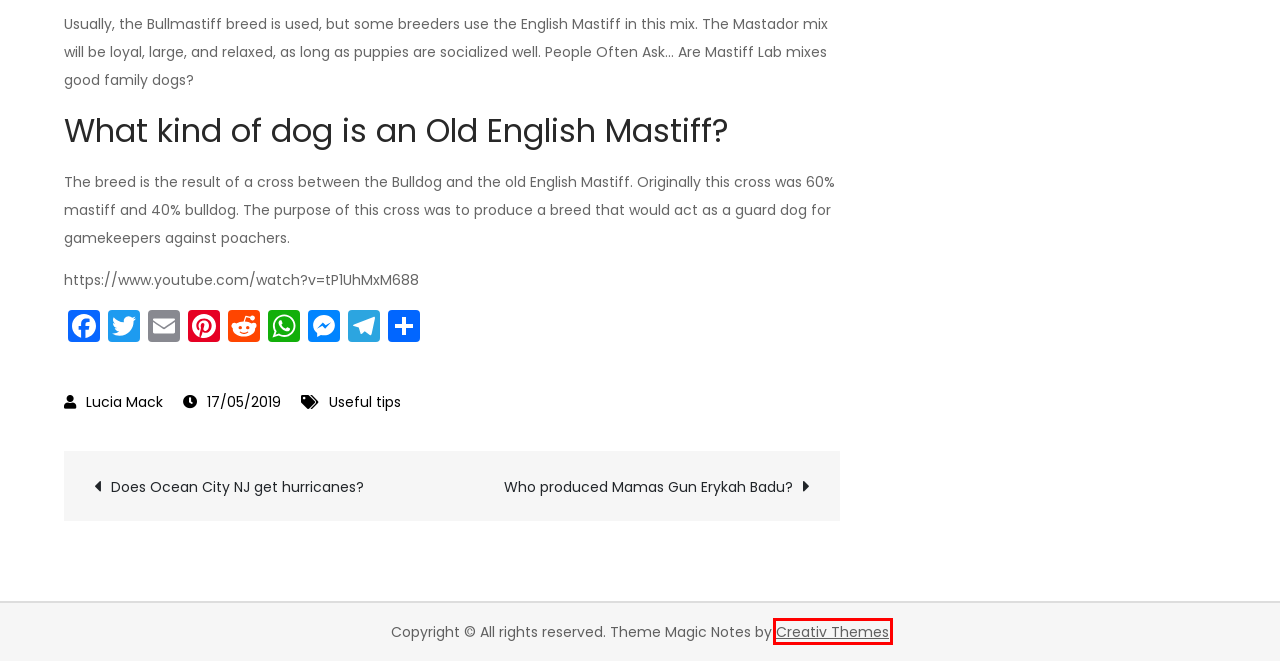Consider the screenshot of a webpage with a red bounding box and select the webpage description that best describes the new page that appears after clicking the element inside the red box. Here are the candidates:
A. Benefits Of Hiring A Commercial Lawyer – Greatgreenwedding.com
B. Creativ Themes
C. Greatgreenwedding.com – Best tips and tricks from media worldwide
D. Useful tips – Greatgreenwedding.com
E. How to use everyday home products to transform your living room – Greatgreenwedding.com
F. Who produced Mamas Gun Erykah Badu? – Greatgreenwedding.com
G. Privacy Policy – Greatgreenwedding.com
H. AddToAny - Share

B